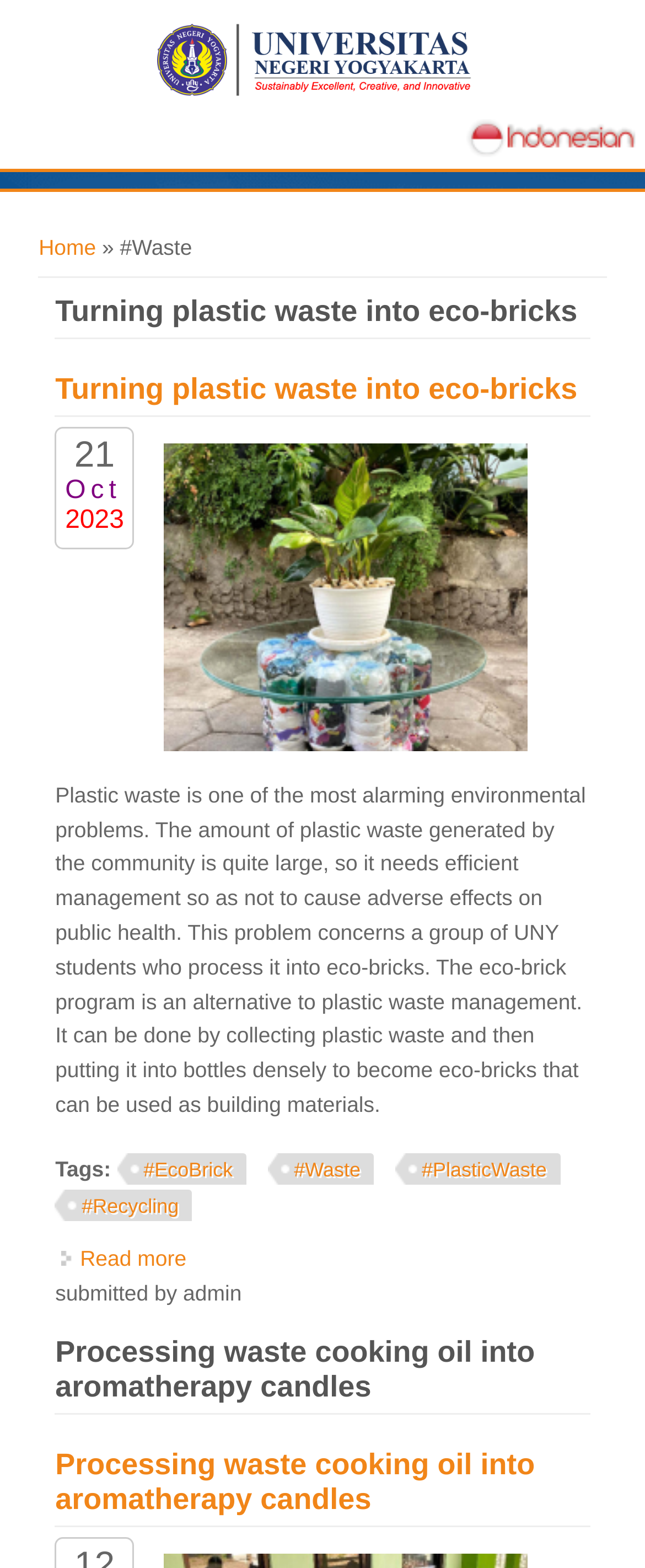Find the bounding box coordinates for the area you need to click to carry out the instruction: "Click on the #EcoBrick tag". The coordinates should be four float numbers between 0 and 1, indicated as [left, top, right, bottom].

[0.181, 0.735, 0.381, 0.759]